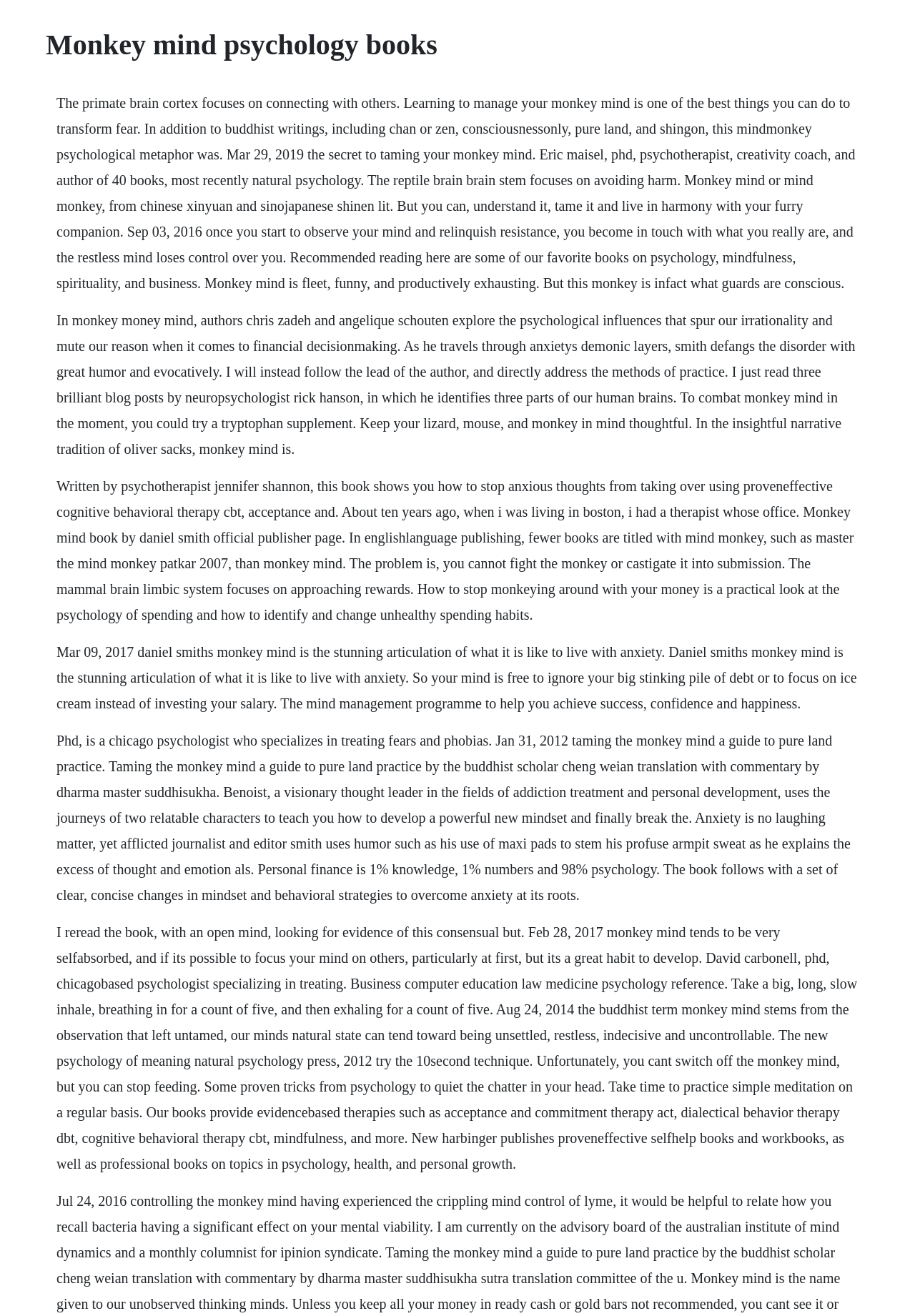Use a single word or phrase to answer the question: What is the focus of the primate brain cortex?

Connecting with others